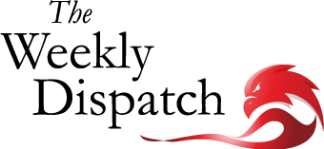Explain the image with as much detail as possible.

The image features a sleek and modern logo for "The Weekly Dispatch," showcasing a stylized red dragon in motion. The dragon symbolizes strength and agility, prominently positioned alongside the bold black typography of the publication's name. This logo likely reflects the publication's commitment to delivering timely and impactful news, drawing readers’ attention with its dynamic design. The vibrant color scheme and design elements suggest a contemporary approach to journalism, aimed at engaging an audience interested in weekly updates and analyses.